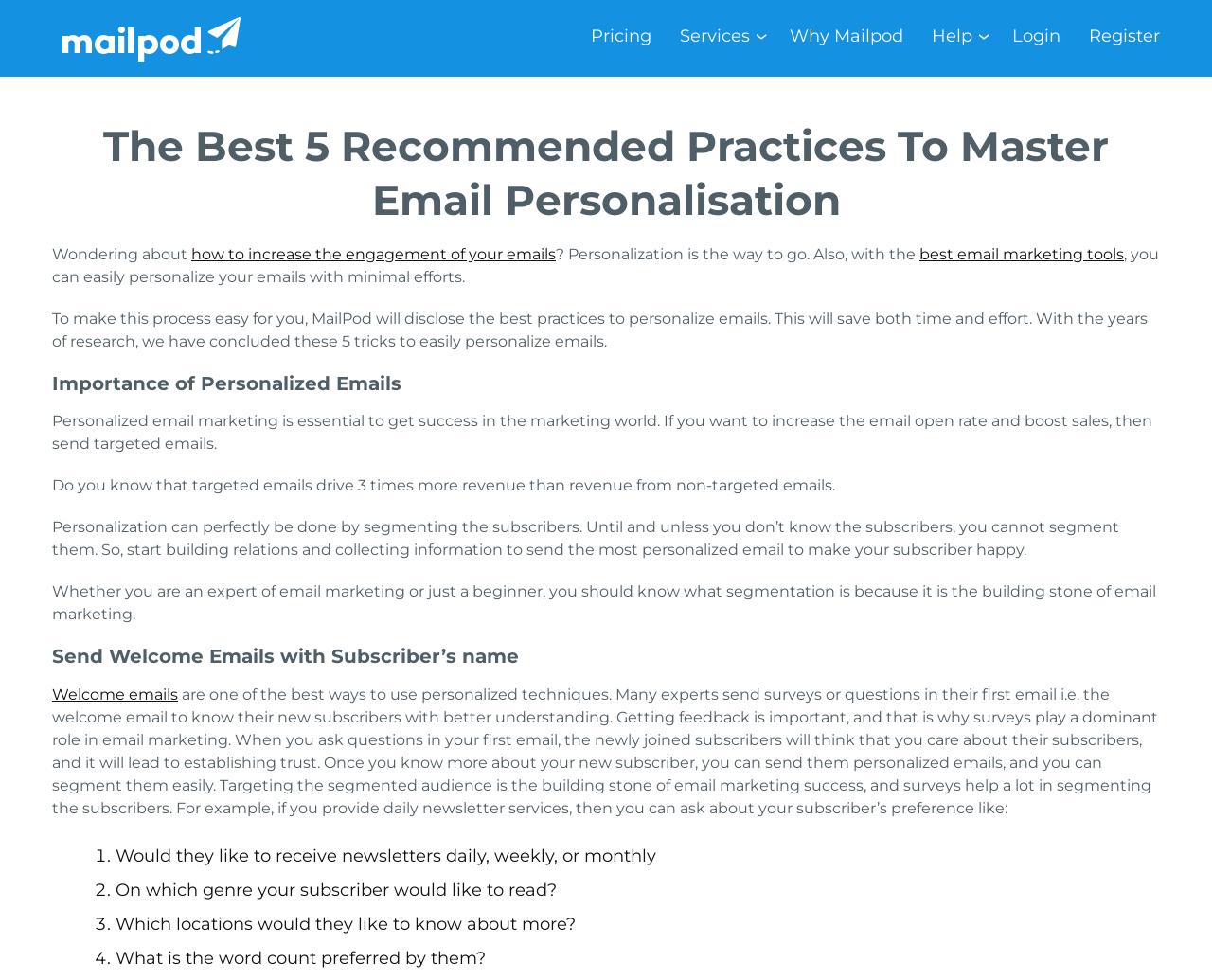Find the bounding box coordinates of the element to click in order to complete this instruction: "Learn about 'Segment The Email List'". The bounding box coordinates must be four float numbers between 0 and 1, denoted as [left, top, right, bottom].

[0.55, 0.221, 0.72, 0.26]